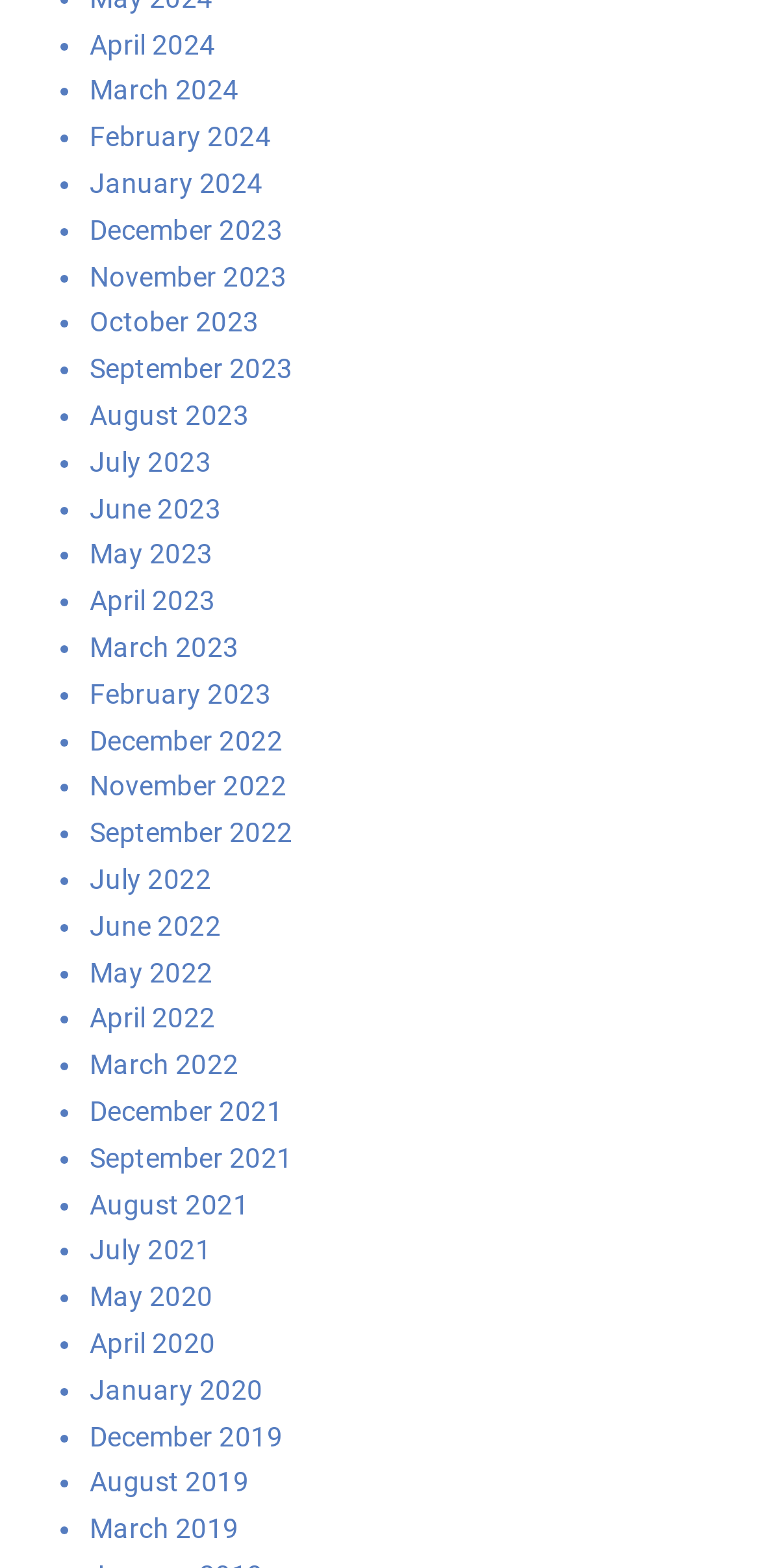Carefully examine the image and provide an in-depth answer to the question: What is the earliest month listed?

I looked at the list of links and found that the earliest month listed is December 2019, which is at the bottom of the list.